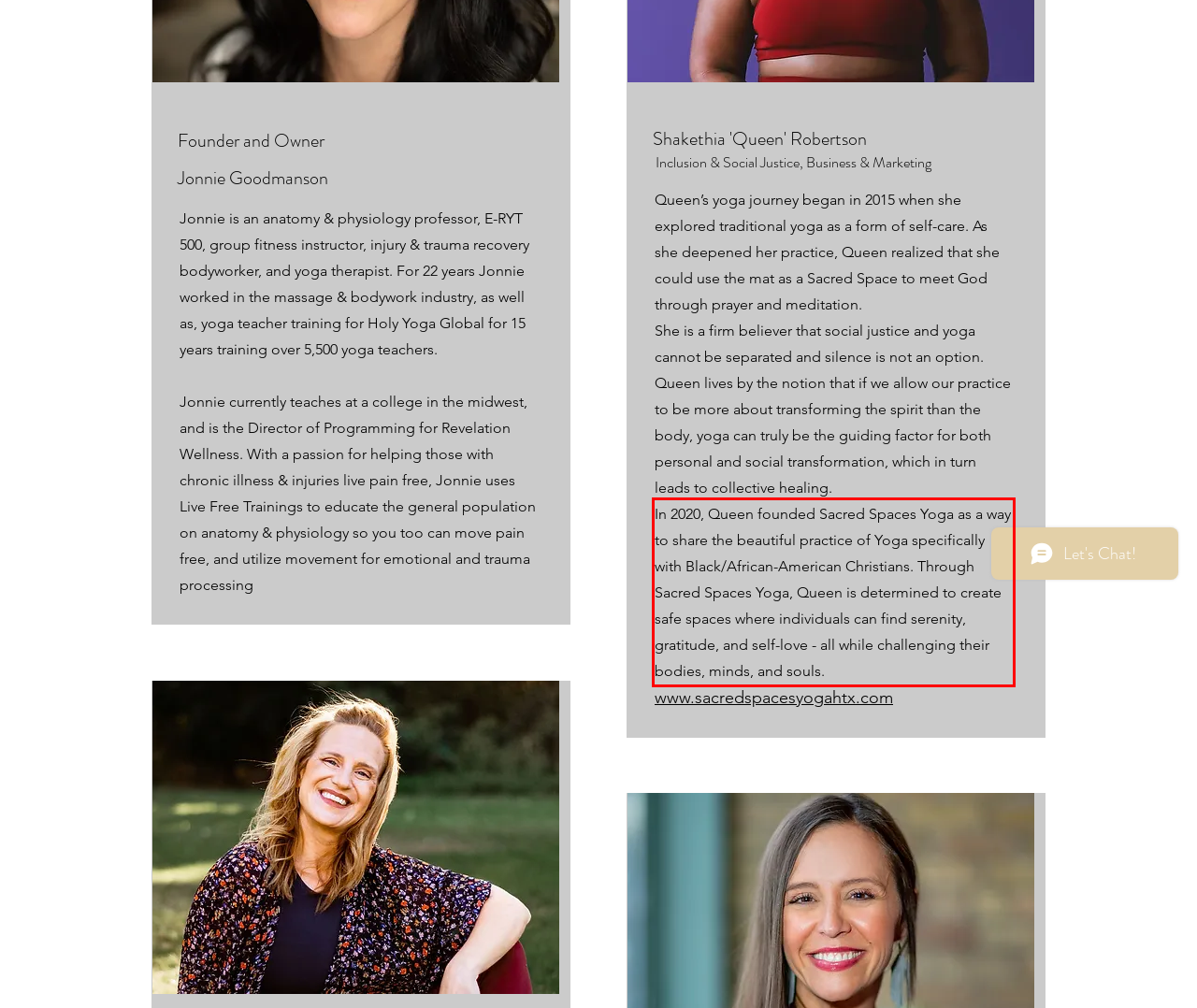Extract and provide the text found inside the red rectangle in the screenshot of the webpage.

In 2020, Queen founded Sacred Spaces Yoga as a way to share the beautiful practice of Yoga specifically with Black/African-American Christians. Through Sacred Spaces Yoga, Queen is determined to create safe spaces where individuals can find serenity, gratitude, and self-love - all while challenging their bodies, minds, and souls.